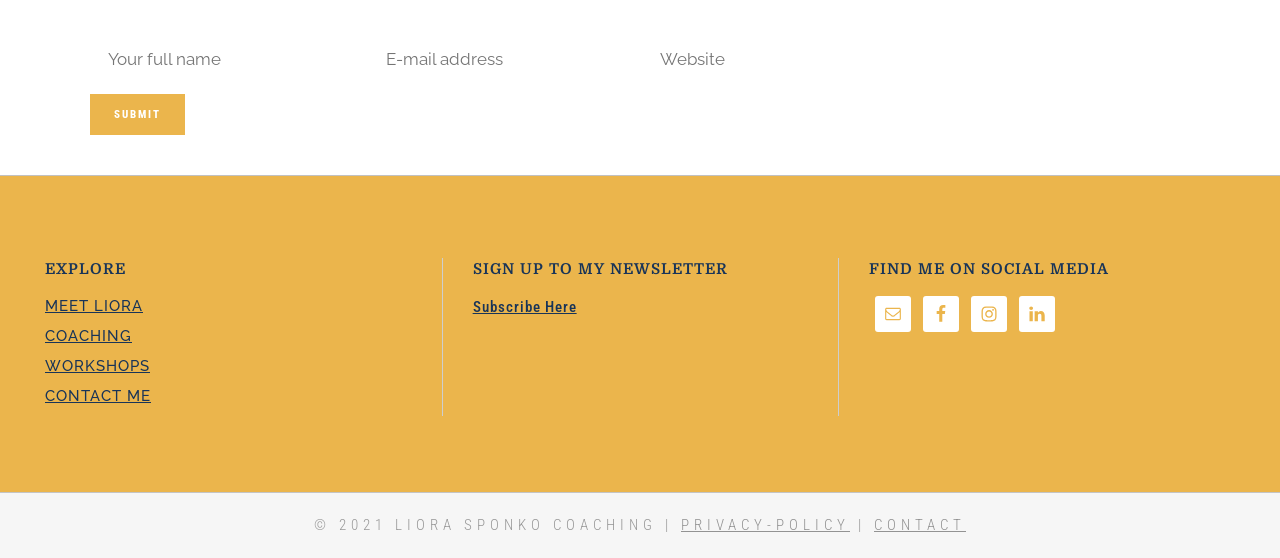Please specify the bounding box coordinates of the region to click in order to perform the following instruction: "Subscribe to the newsletter".

[0.369, 0.534, 0.45, 0.566]